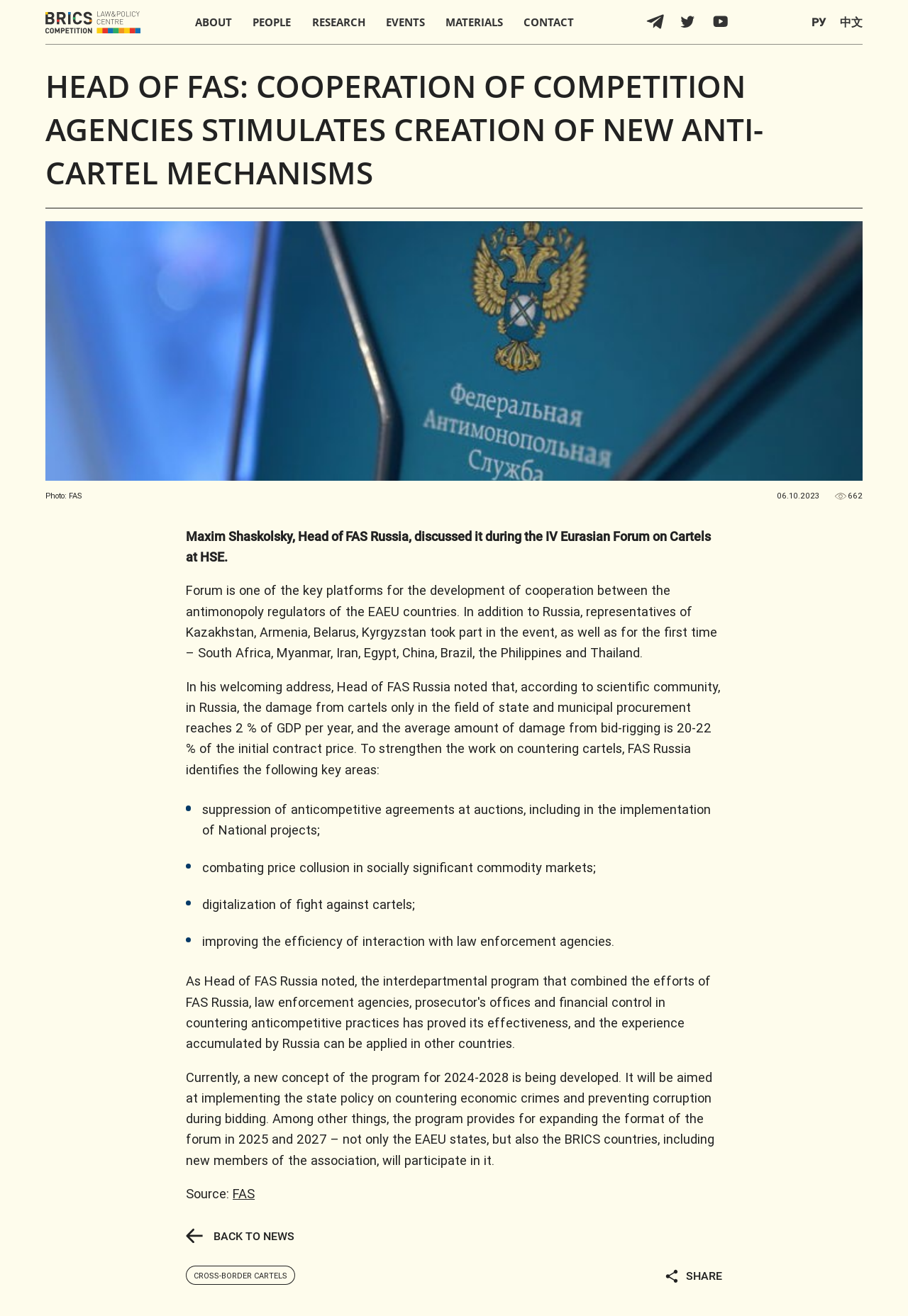Can you look at the image and give a comprehensive answer to the question:
What is the name of the organization discussed in the article?

The article mentions 'Maxim Shaskolsky, Head of FAS Russia' and 'FAS Russia identifies the following key areas', indicating that FAS is the organization being discussed.